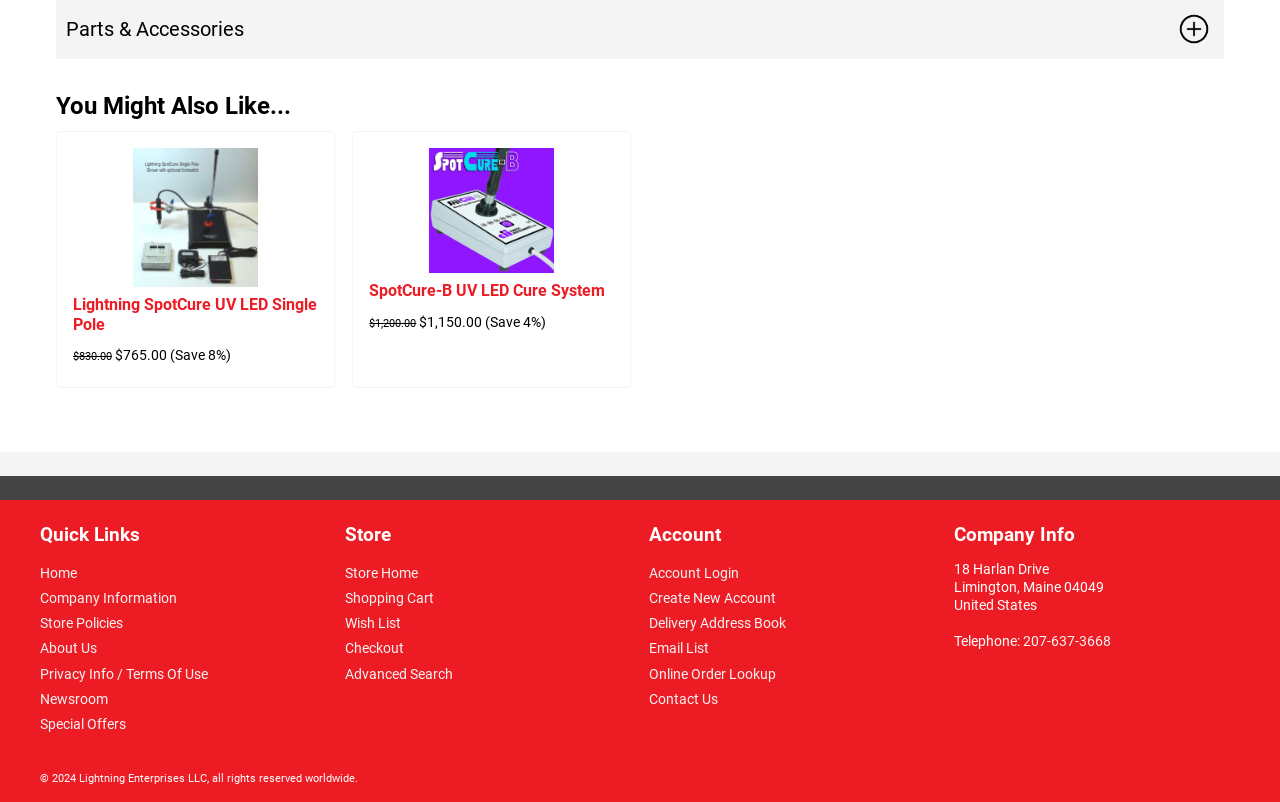Locate the UI element described by title="SpotCure-B UV LED Cure System" and provide its bounding box coordinates. Use the format (top-left x, top-left y, bottom-right x, bottom-right y) with all values as floating point numbers between 0 and 1.

[0.289, 0.184, 0.48, 0.34]